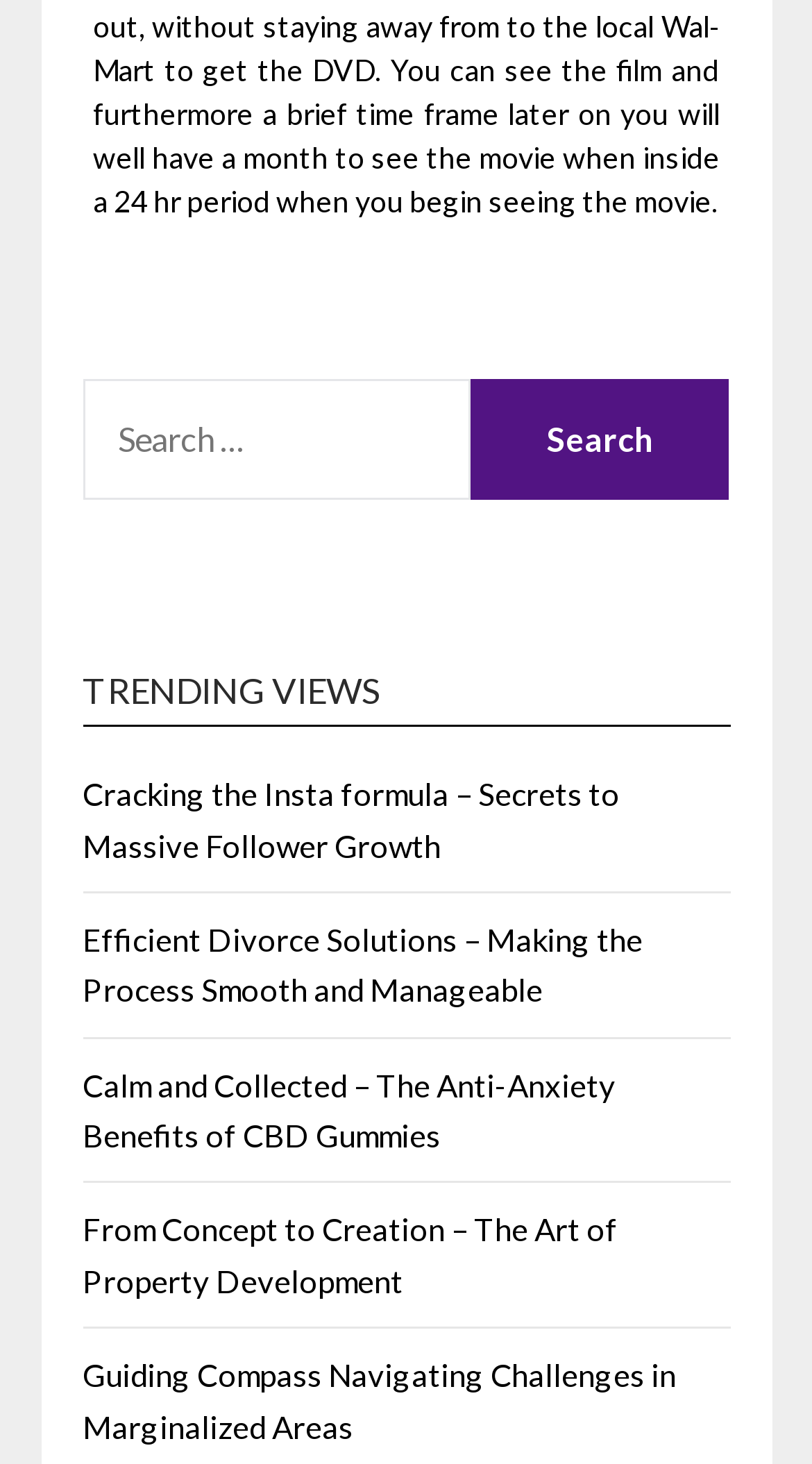Provide the bounding box coordinates of the HTML element this sentence describes: "aria-label="Notifications preferences" title="Notifications preferences"".

None